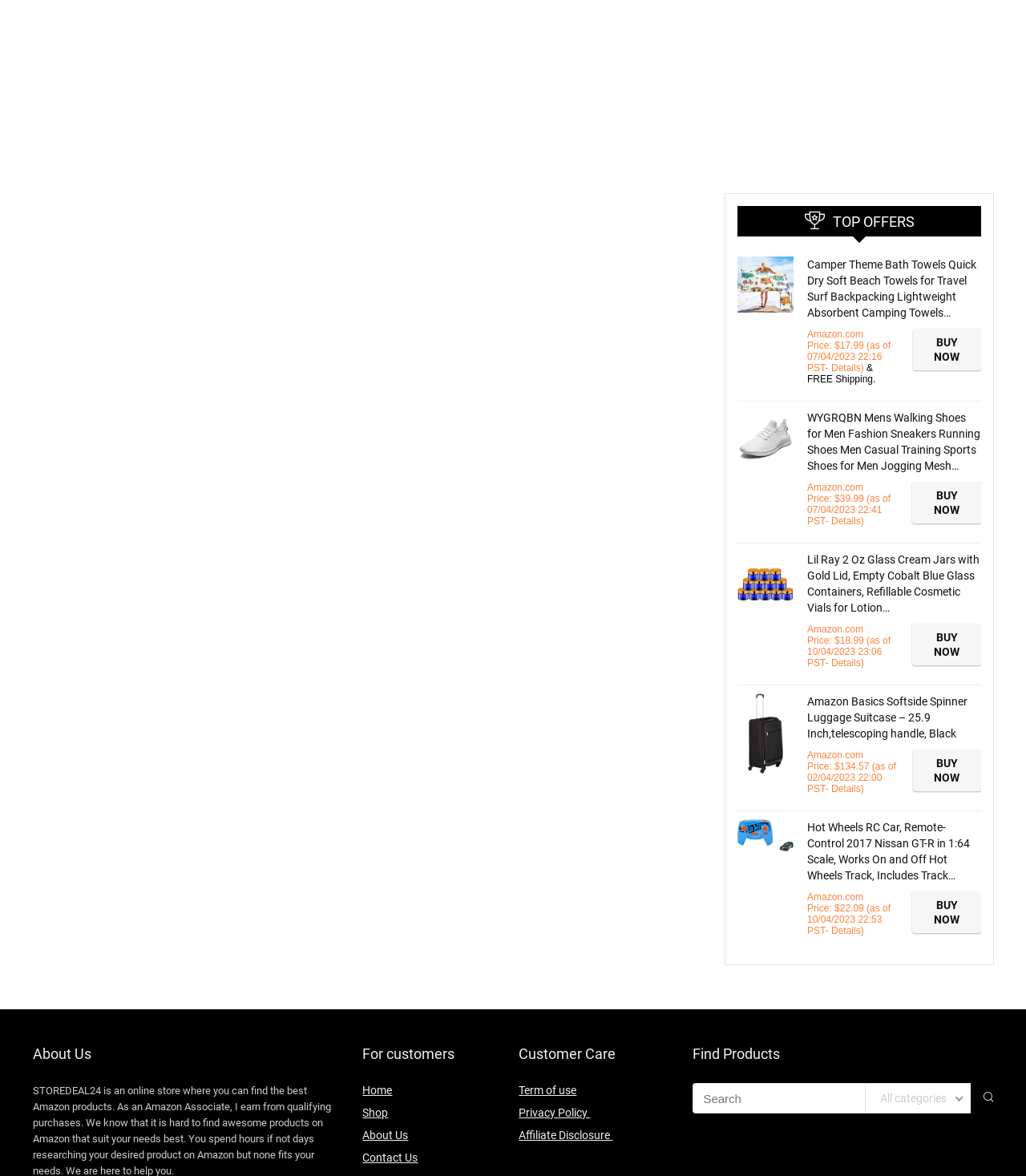Please identify the bounding box coordinates of the area I need to click to accomplish the following instruction: "View 'Desert Mountain Tribe · Om Parvat Mystery (Ltd Ed Vinyl)'".

None